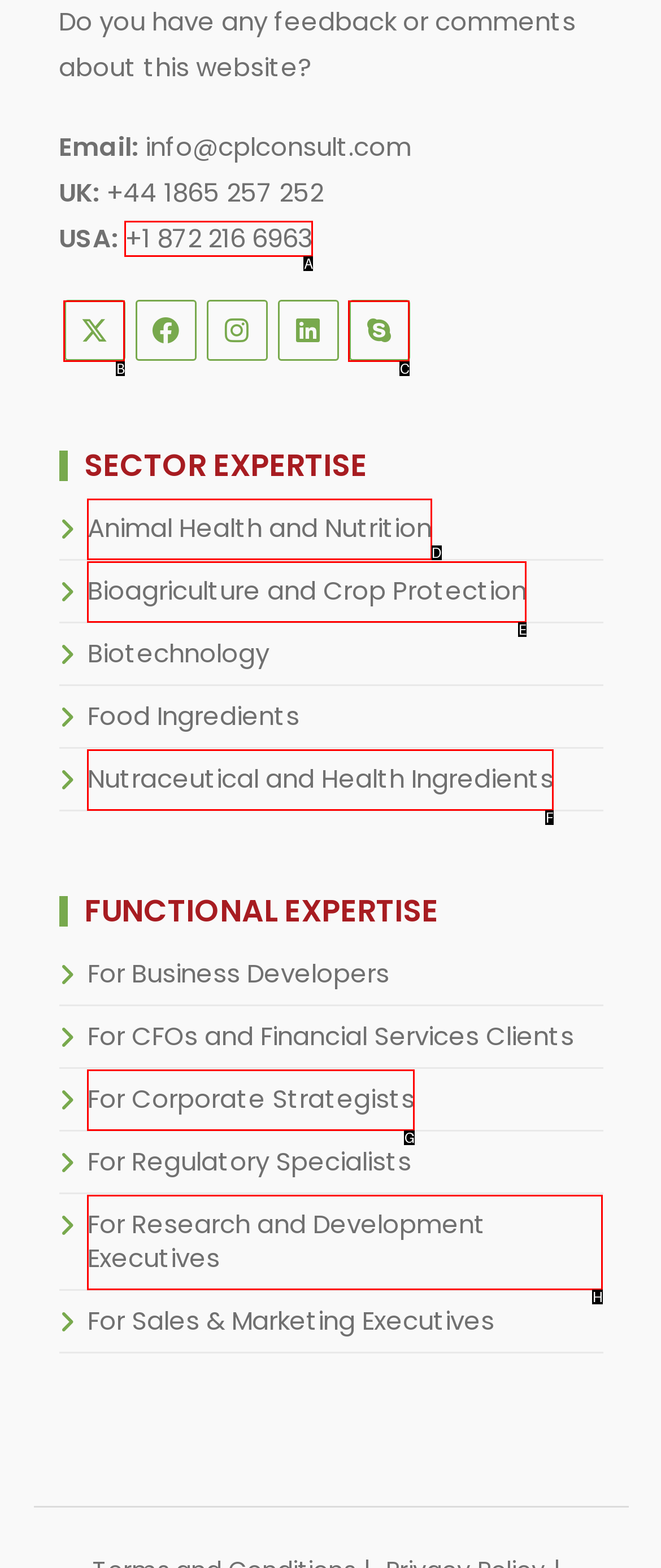Determine the letter of the UI element that will complete the task: Explore the Animal Health and Nutrition sector
Reply with the corresponding letter.

D